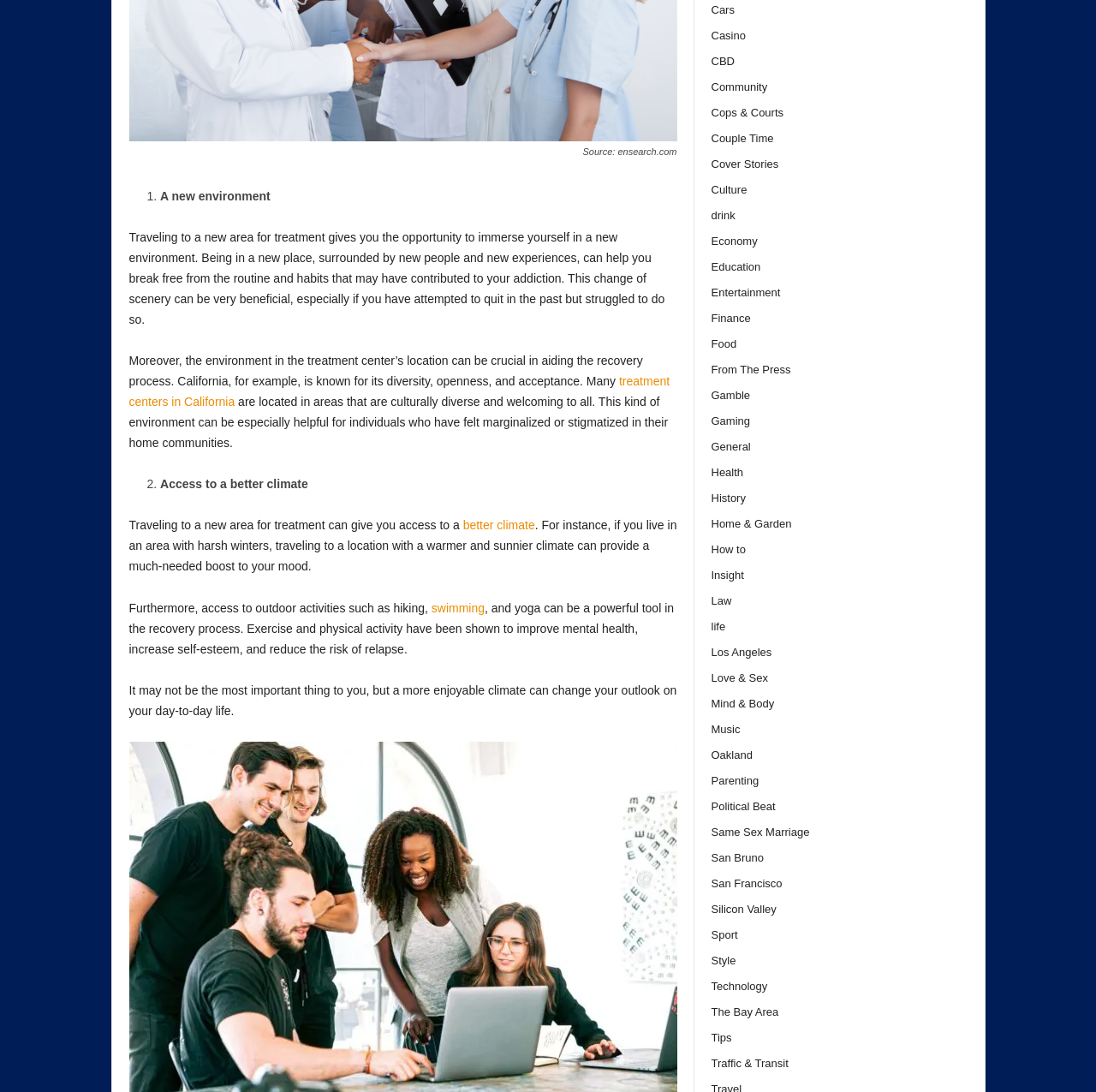How can outdoor activities aid in the recovery process?
Using the image, answer in one word or phrase.

Improve mental health and self-esteem